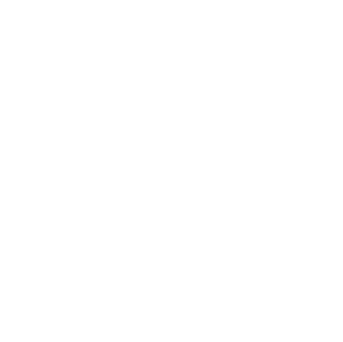What is the section title where the logo is positioned?
Kindly answer the question with as much detail as you can.

The caption states that the logo is part of a section titled 'OUR PARTNERS', indicating its significance in relation to other affiliated services.